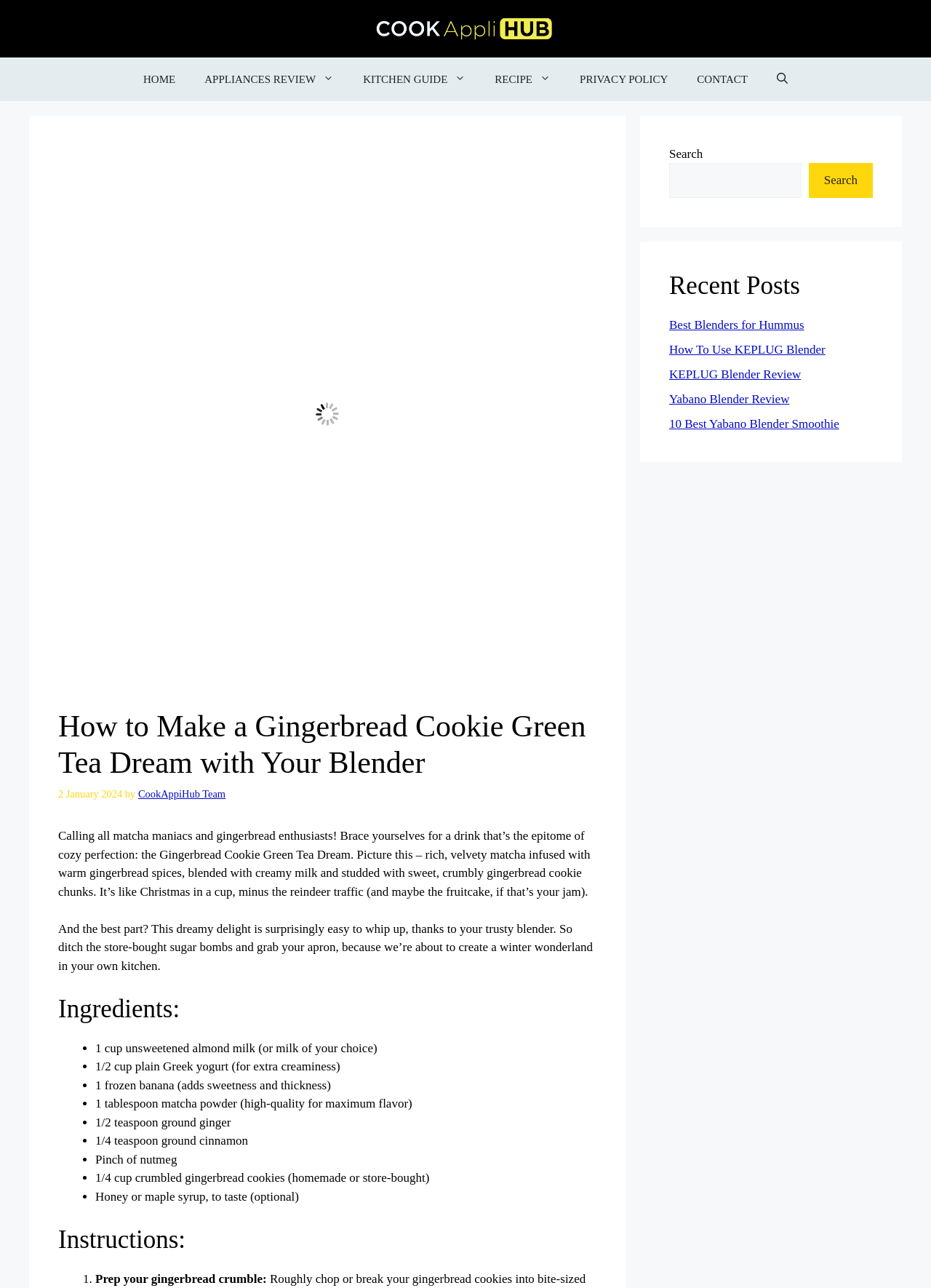Kindly determine the bounding box coordinates for the clickable area to achieve the given instruction: "Click on the 'RECIPE' link".

[0.516, 0.044, 0.607, 0.078]